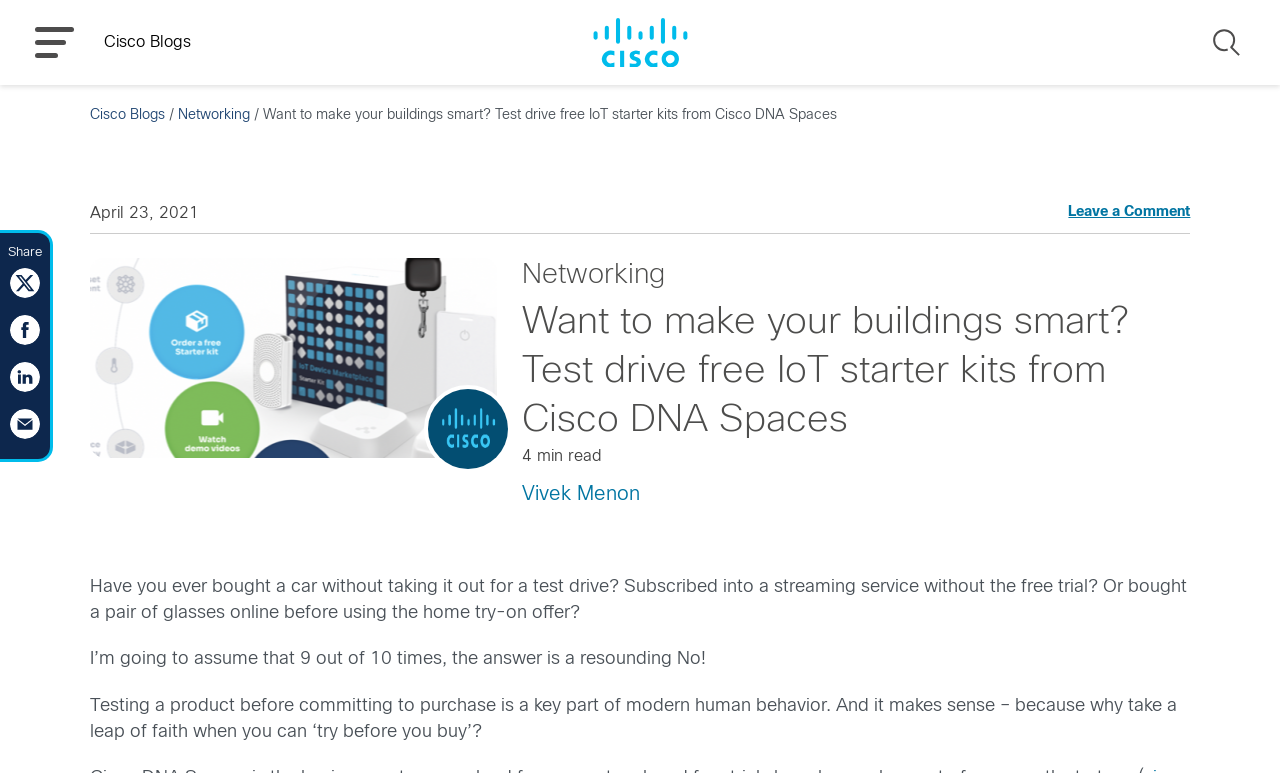What is the name of the blog?
Provide a detailed and extensive answer to the question.

The name of the blog can be found in the top-left corner of the webpage, where it says 'Cisco Blogs' in a link format.